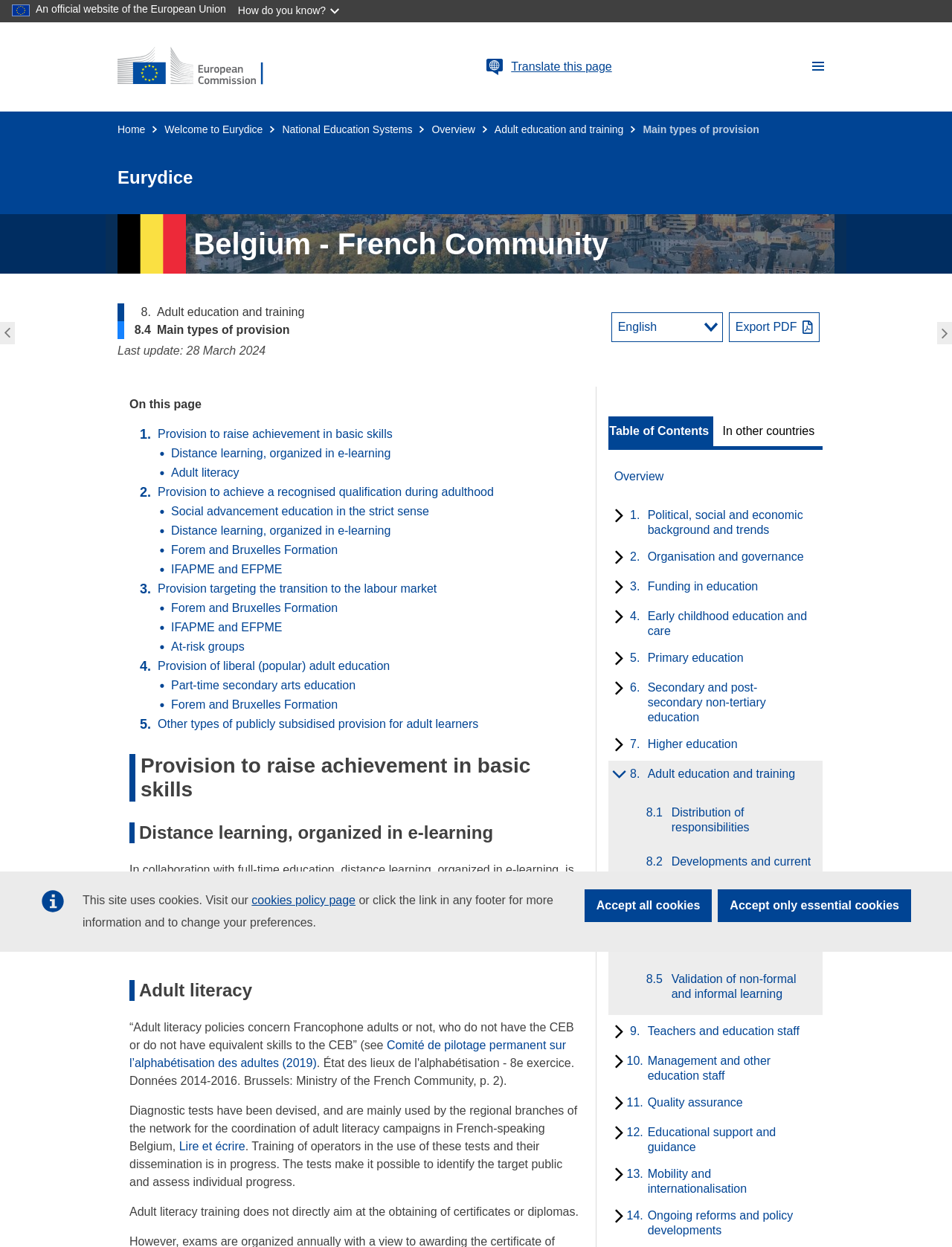Please determine the bounding box coordinates of the element to click in order to execute the following instruction: "Click the 'Home' link". The coordinates should be four float numbers between 0 and 1, specified as [left, top, right, bottom].

[0.123, 0.099, 0.153, 0.109]